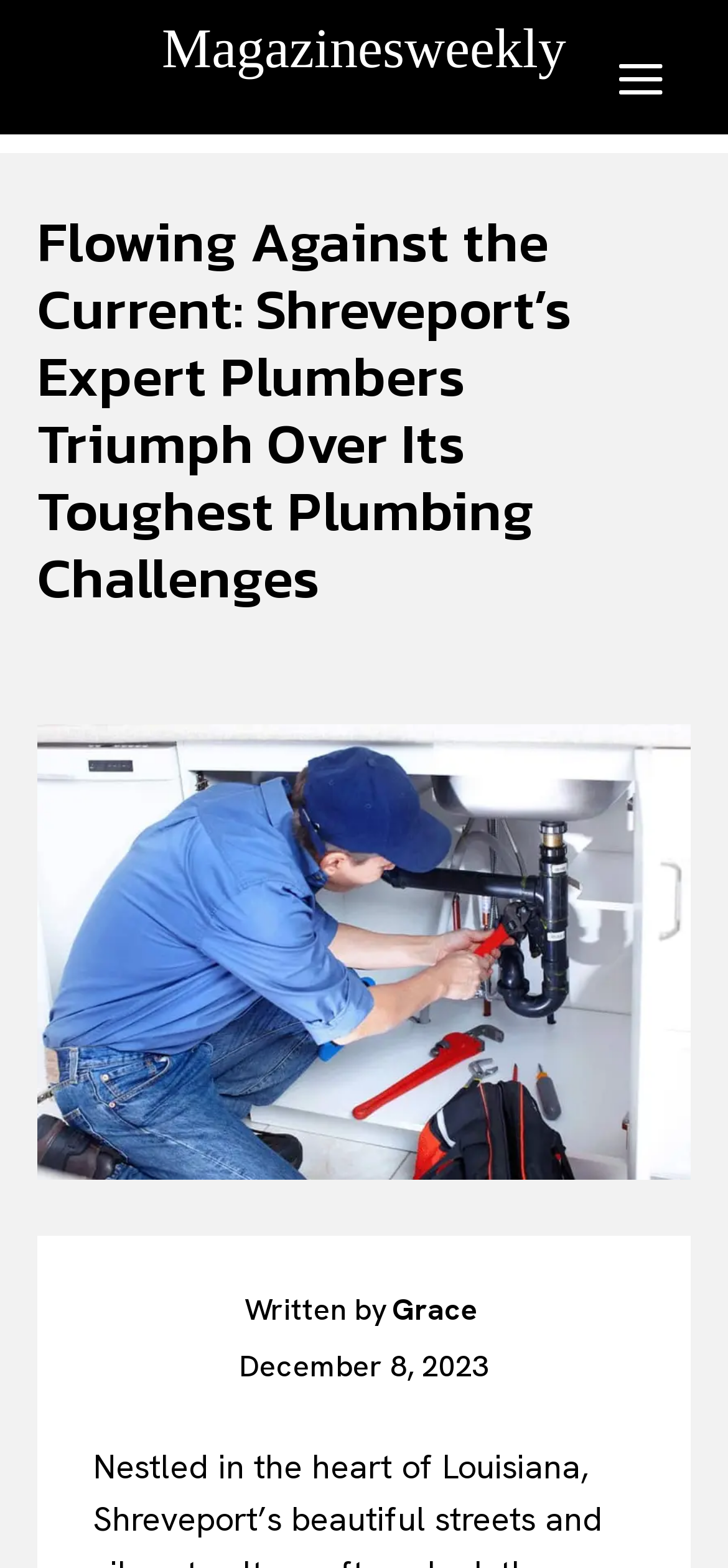Find the headline of the webpage and generate its text content.

Flowing Against the Current: Shreveport’s Expert Plumbers Triumph Over Its Toughest Plumbing Challenges